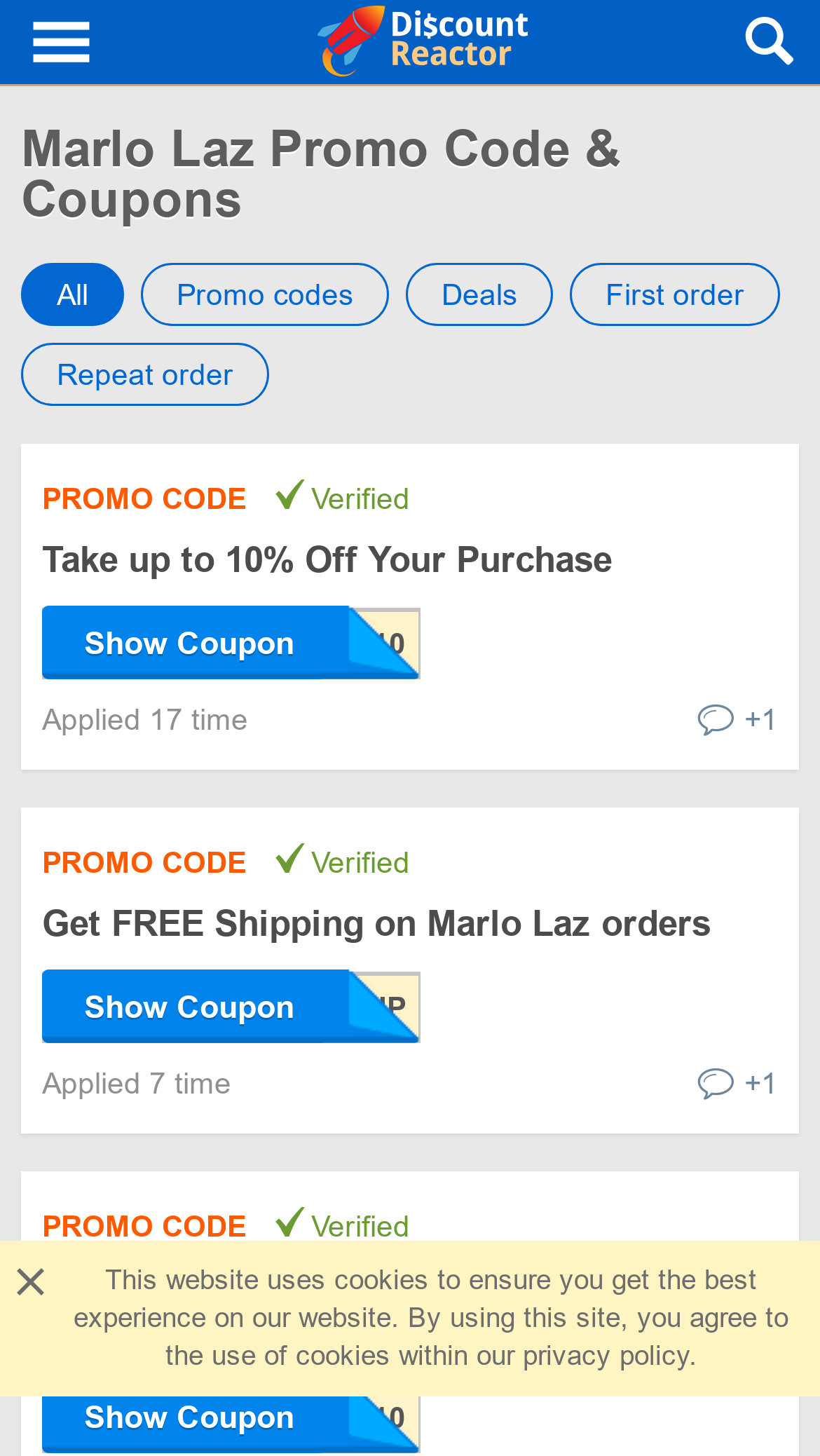Please find and report the primary heading text from the webpage.

Marlo Laz Promo Code & Coupons